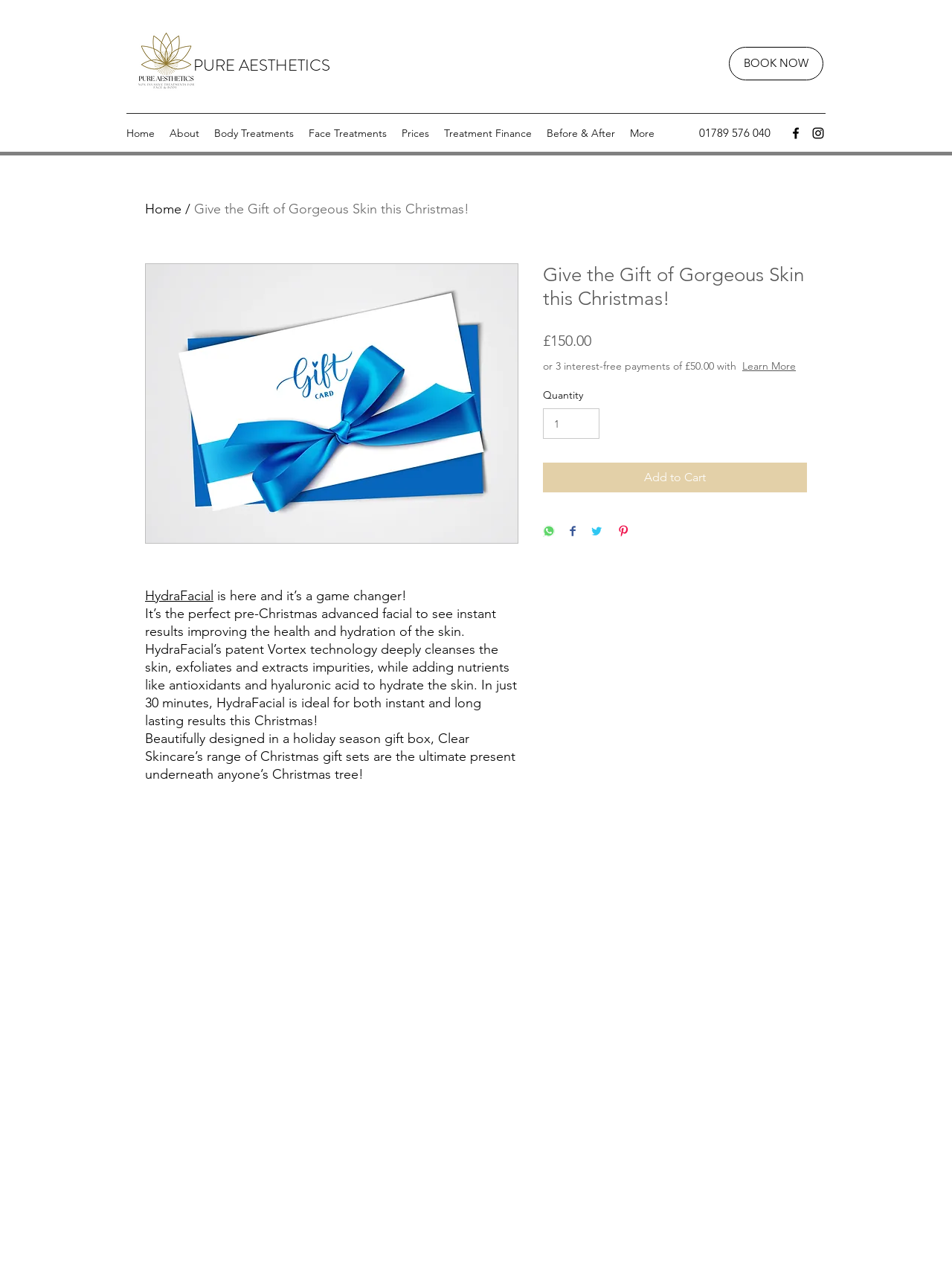What is the price of the HydraFacial gift set?
Make sure to answer the question with a detailed and comprehensive explanation.

I found the price by looking at the static text element with the content '£150.00' located below the description of the HydraFacial gift set.